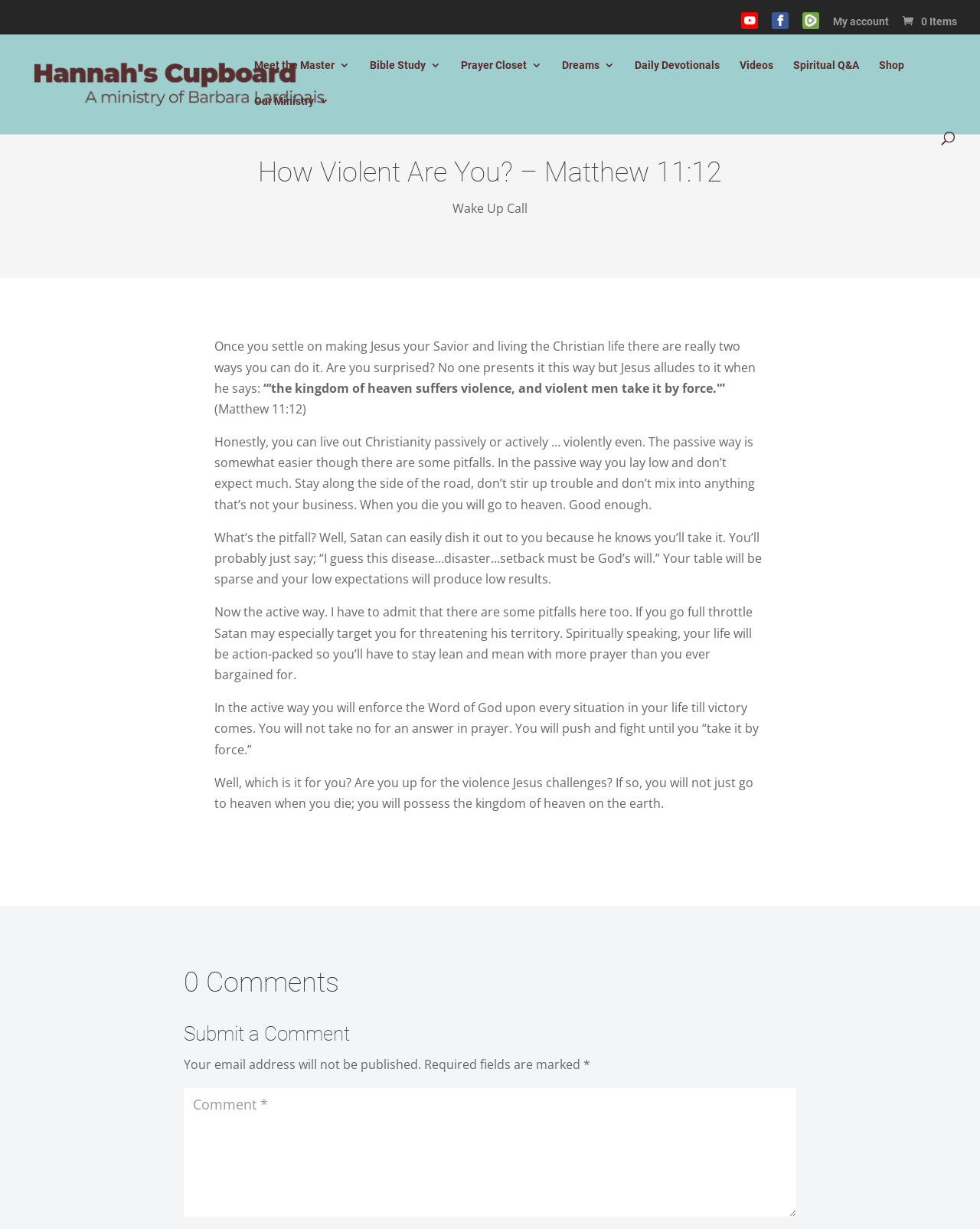Using the information in the image, could you please answer the following question in detail:
How many comments are there on this webpage?

The webpage indicates that there are '0 Comments' at the bottom of the article, which means that no one has submitted a comment yet.